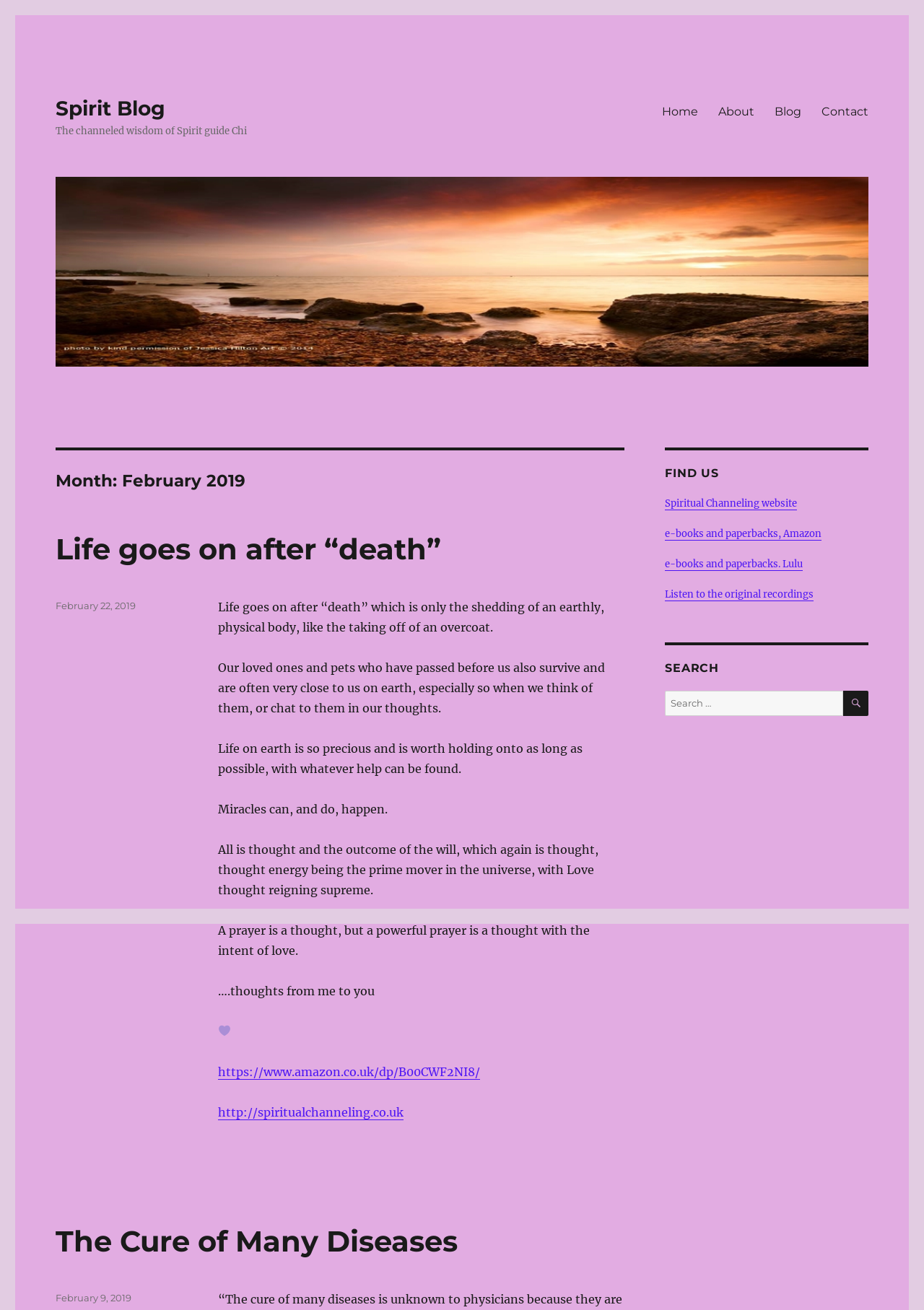Pinpoint the bounding box coordinates of the area that should be clicked to complete the following instruction: "Read the article 'Life goes on after “death”'". The coordinates must be given as four float numbers between 0 and 1, i.e., [left, top, right, bottom].

[0.06, 0.405, 0.676, 0.432]